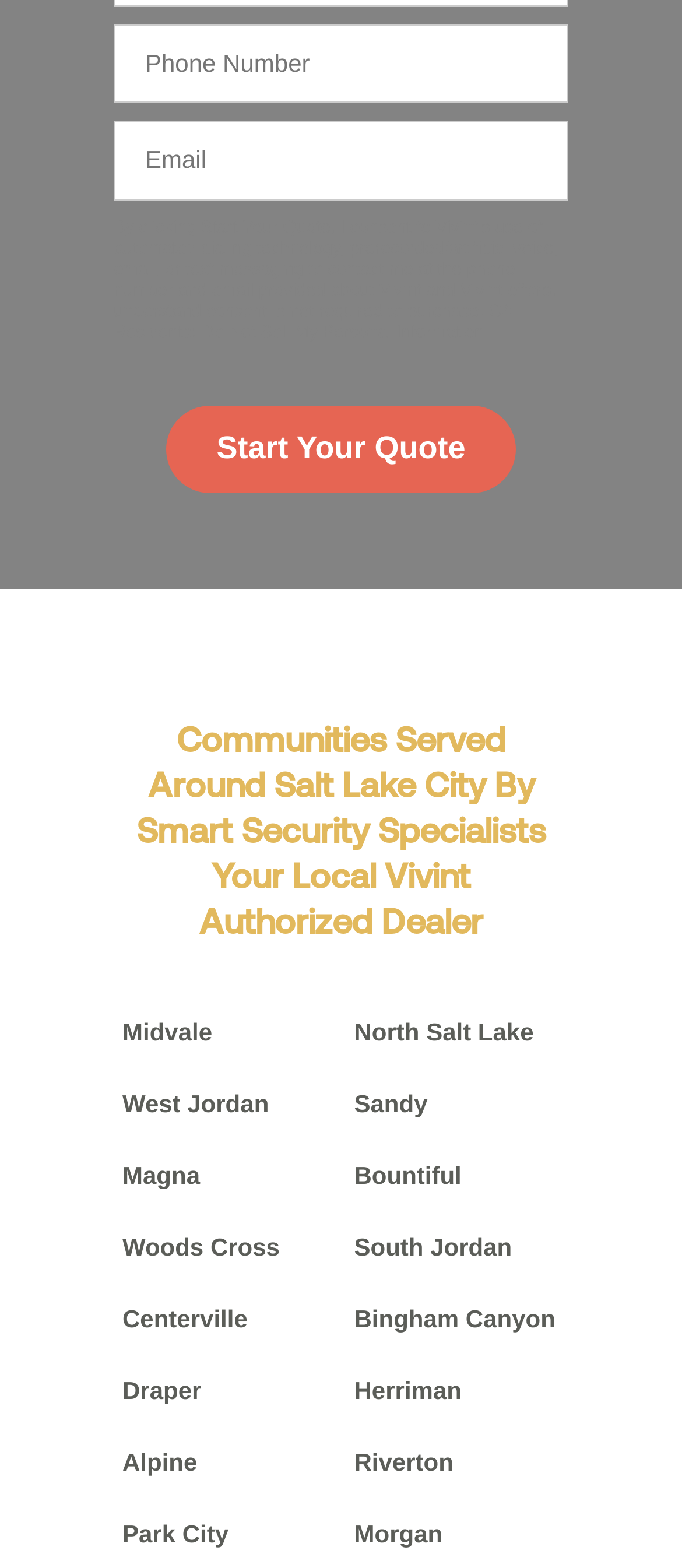Locate the bounding box for the described UI element: "name="Phone Number" placeholder="Phone Number"". Ensure the coordinates are four float numbers between 0 and 1, formatted as [left, top, right, bottom].

[0.167, 0.015, 0.833, 0.066]